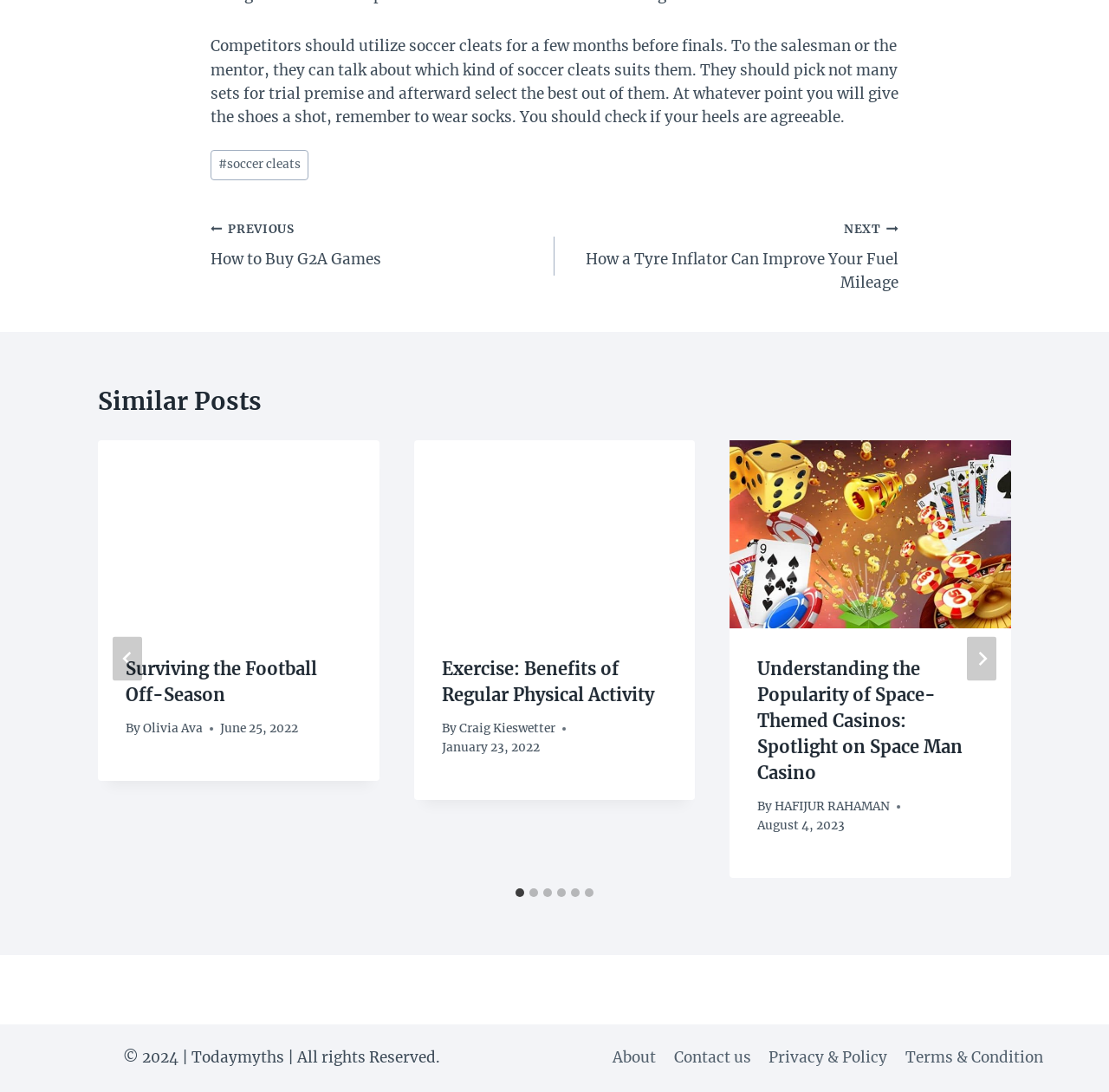What is the title of the first similar post?
Refer to the screenshot and answer in one word or phrase.

Surviving the Football Off-Season